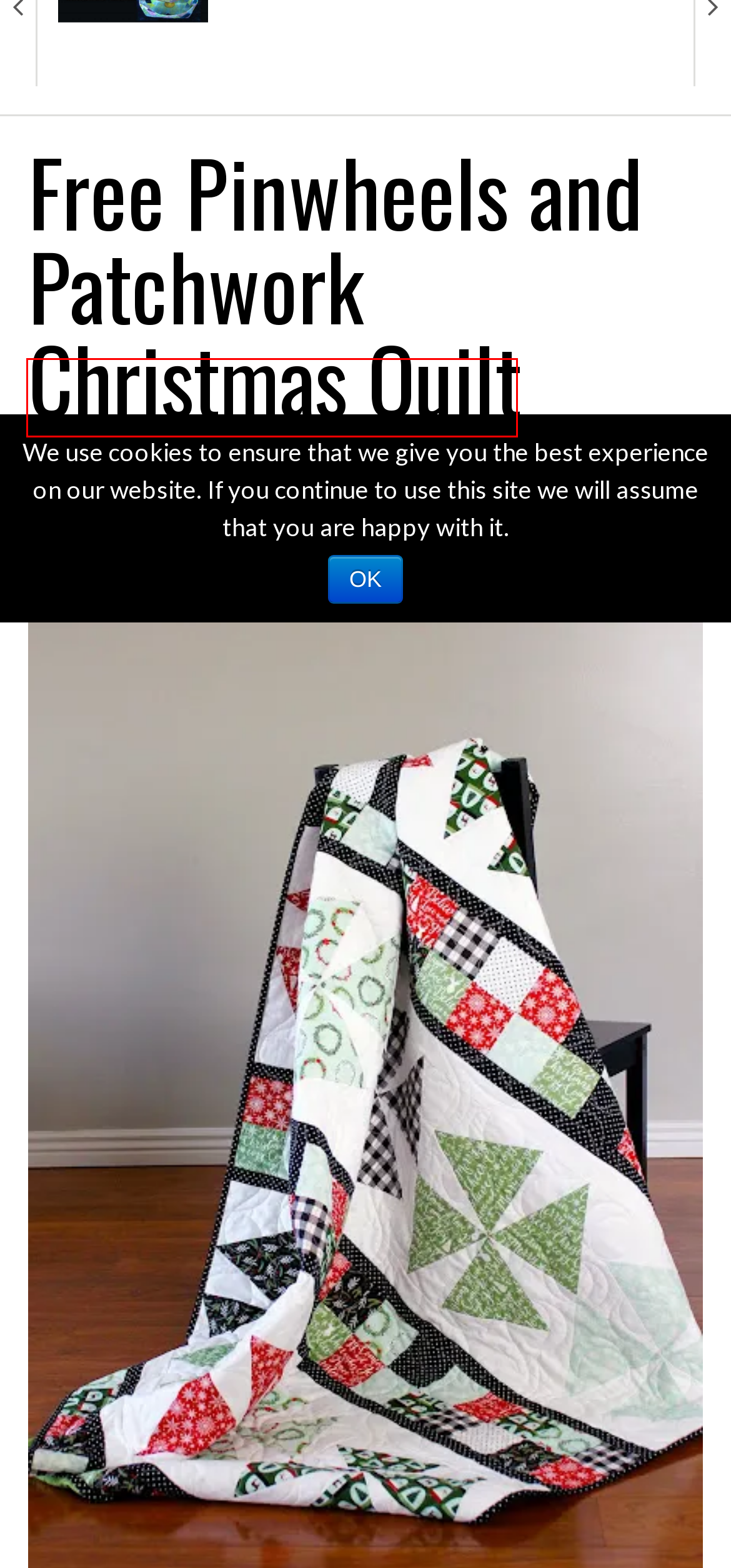You are provided with a screenshot of a webpage that has a red bounding box highlighting a UI element. Choose the most accurate webpage description that matches the new webpage after clicking the highlighted element. Here are your choices:
A. Privacy Policy
B. Famous Photographers
C. DIY Beekeeping
D. String art.
E. Terms of use
F. Affiliate Disclosure
G. Greenhouse
H. Model Train

D